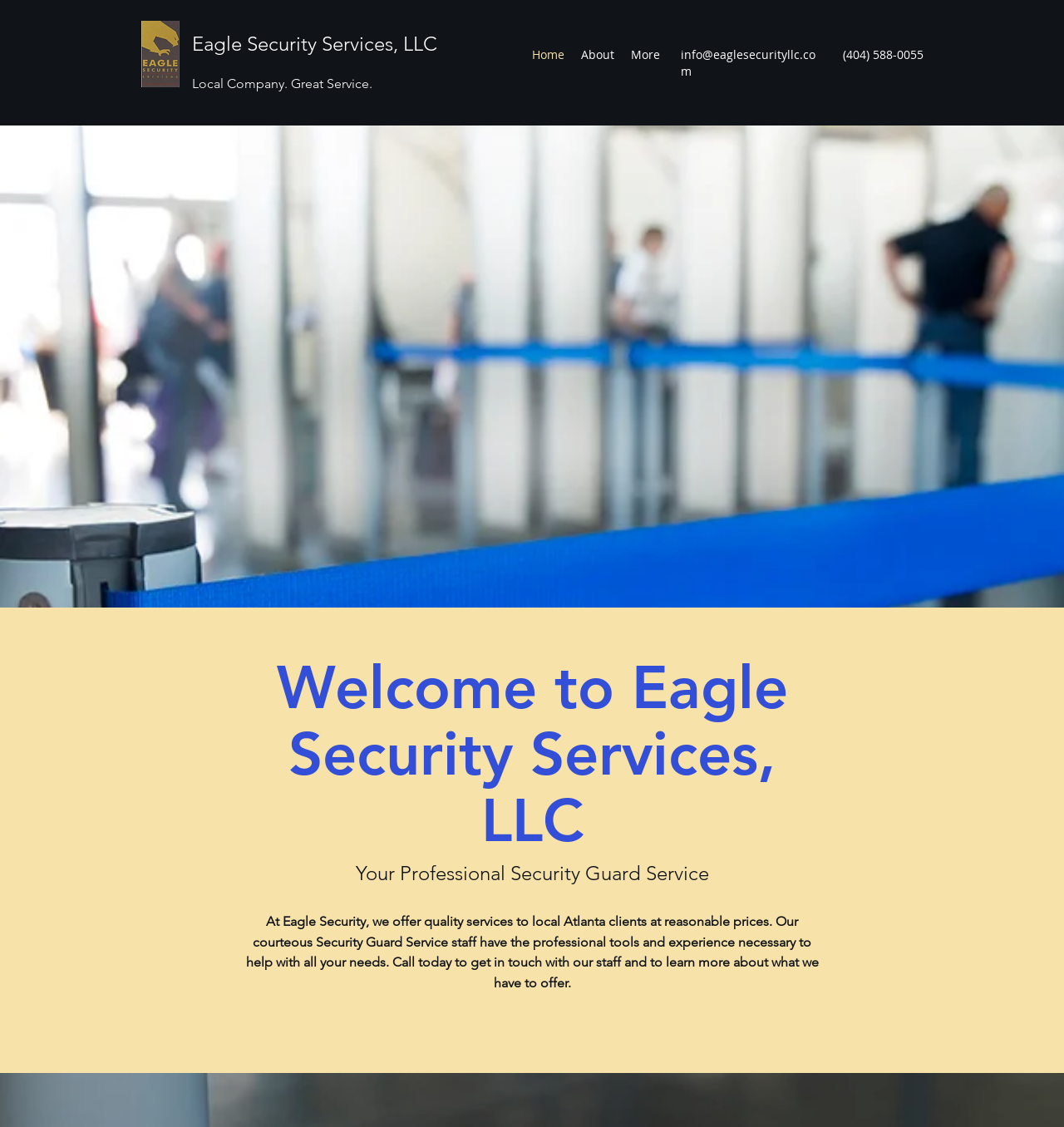Locate the bounding box of the user interface element based on this description: "More".

[0.585, 0.038, 0.628, 0.06]